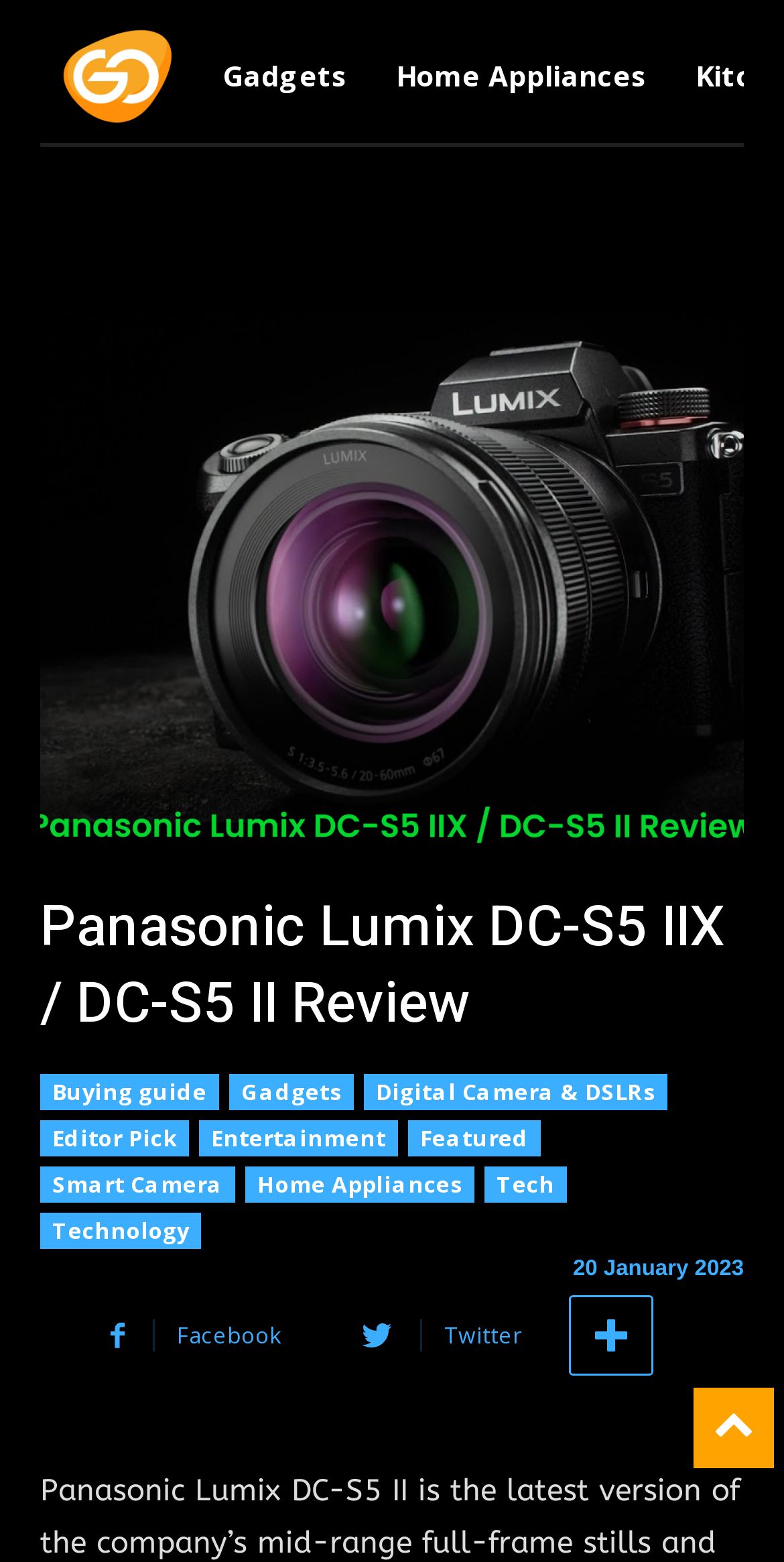Identify and provide the title of the webpage.

Panasonic Lumix DC-S5 IIX / DC-S5 II Review